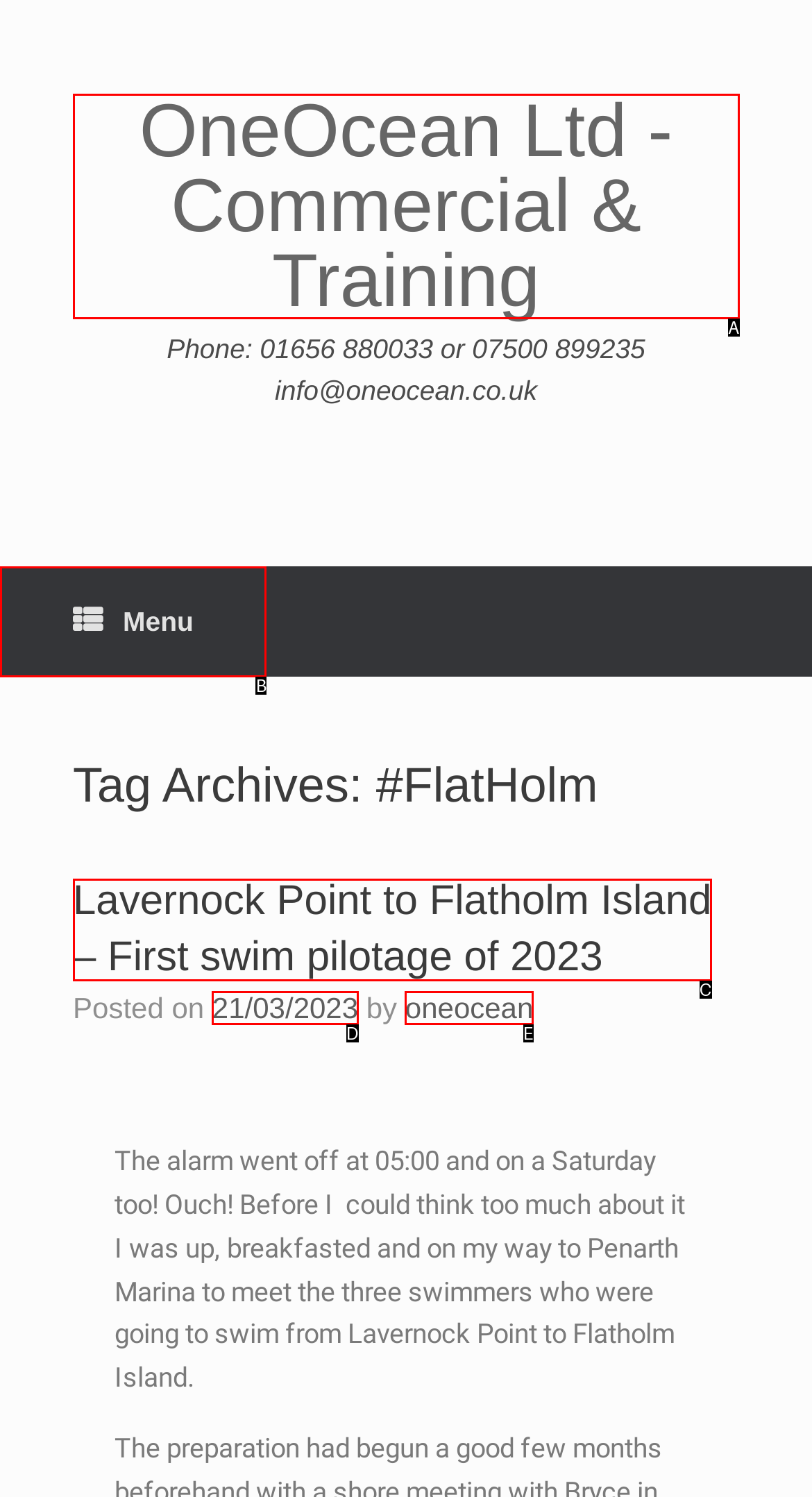Select the letter of the HTML element that best fits the description: Toggle navigation
Answer with the corresponding letter from the provided choices.

None